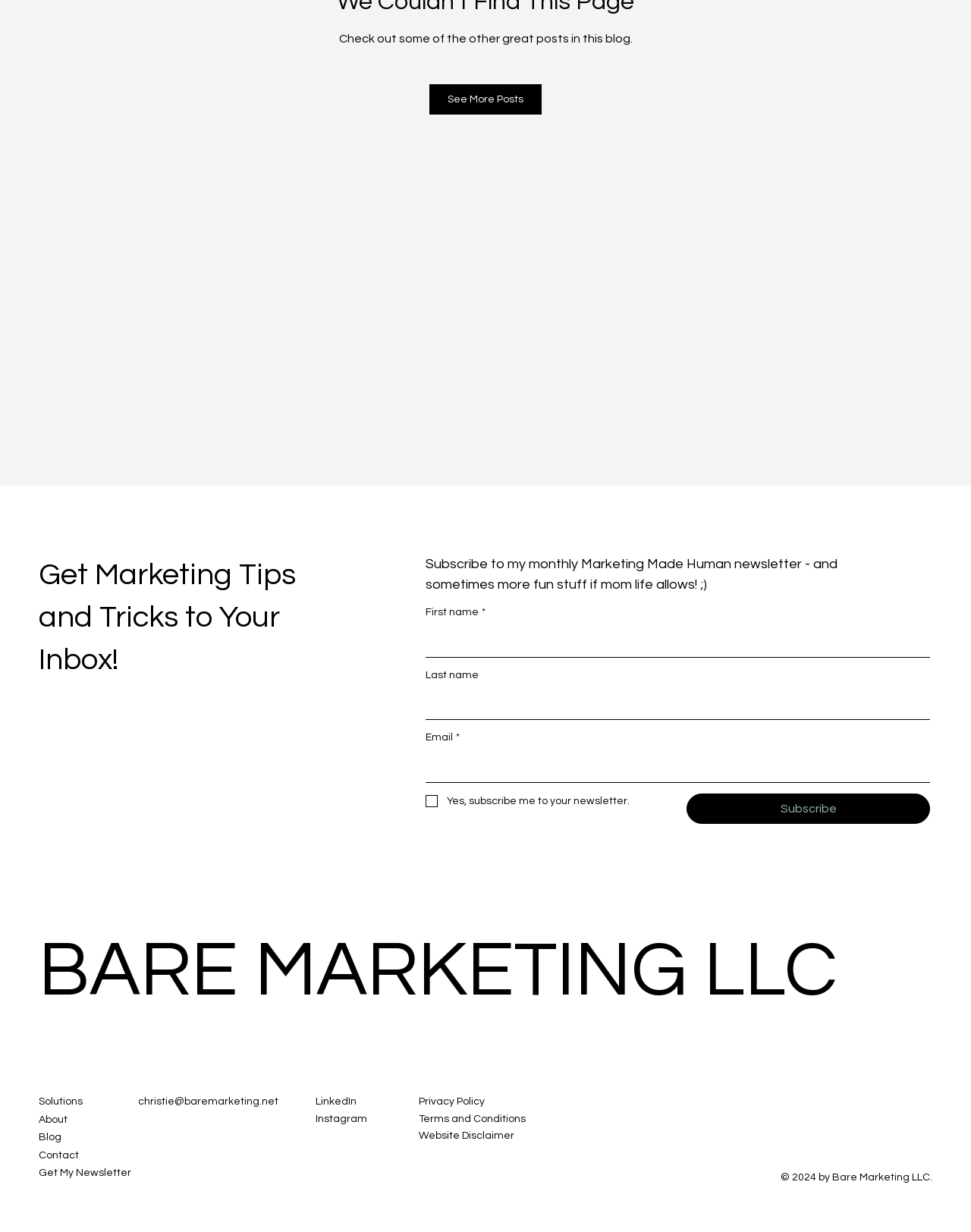Bounding box coordinates are to be given in the format (top-left x, top-left y, bottom-right x, bottom-right y). All values must be floating point numbers between 0 and 1. Provide the bounding box coordinate for the UI element described as: christie@baremarketing.net

[0.142, 0.89, 0.287, 0.898]